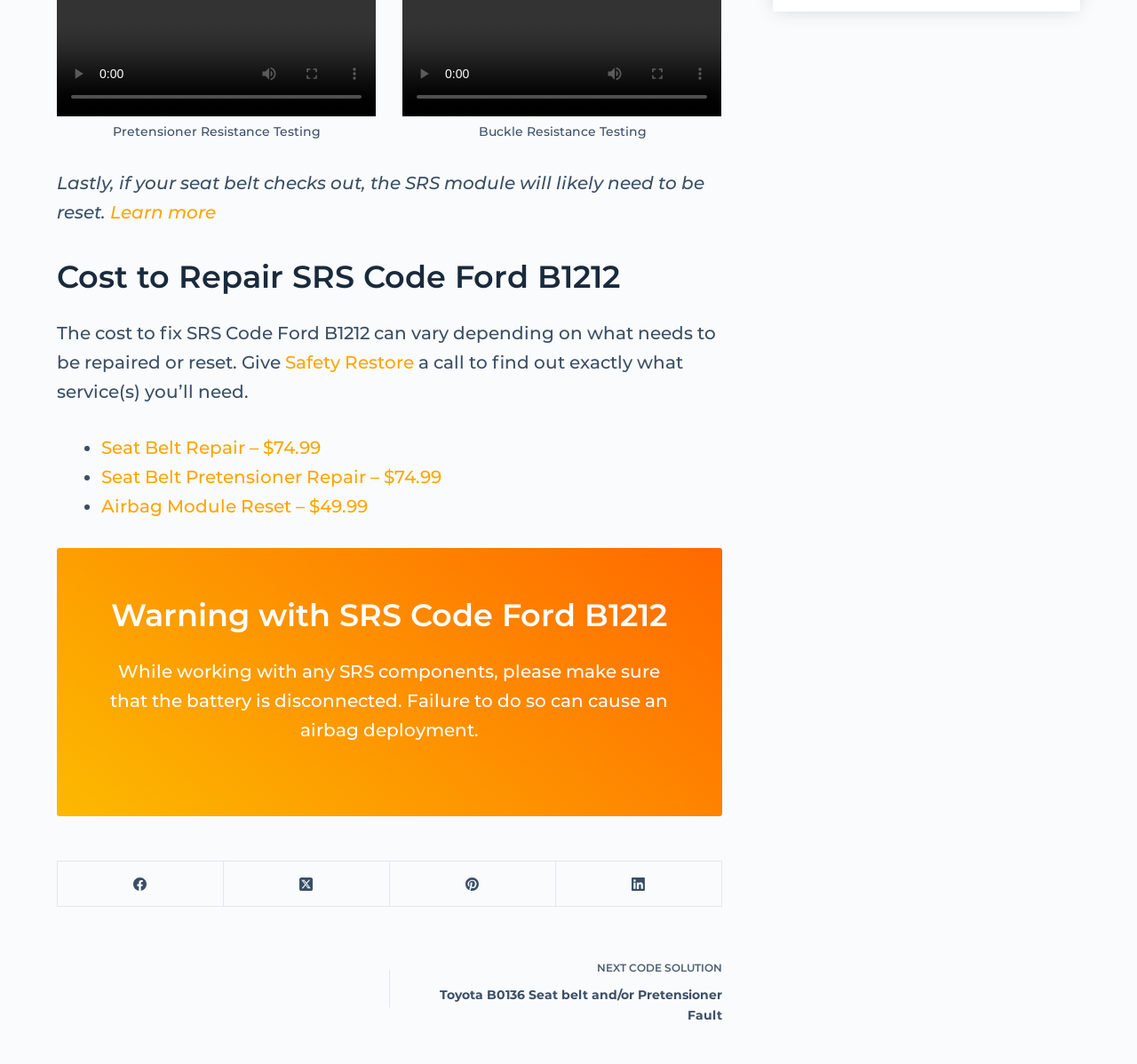What is the topic of the webpage?
Please provide a comprehensive answer based on the visual information in the image.

The topic of the webpage is SRS Code Ford B1212, which is a specific error code related to the Supplemental Restraint System (SRS) in Ford vehicles. The webpage provides information on how to repair this error code and the associated costs.